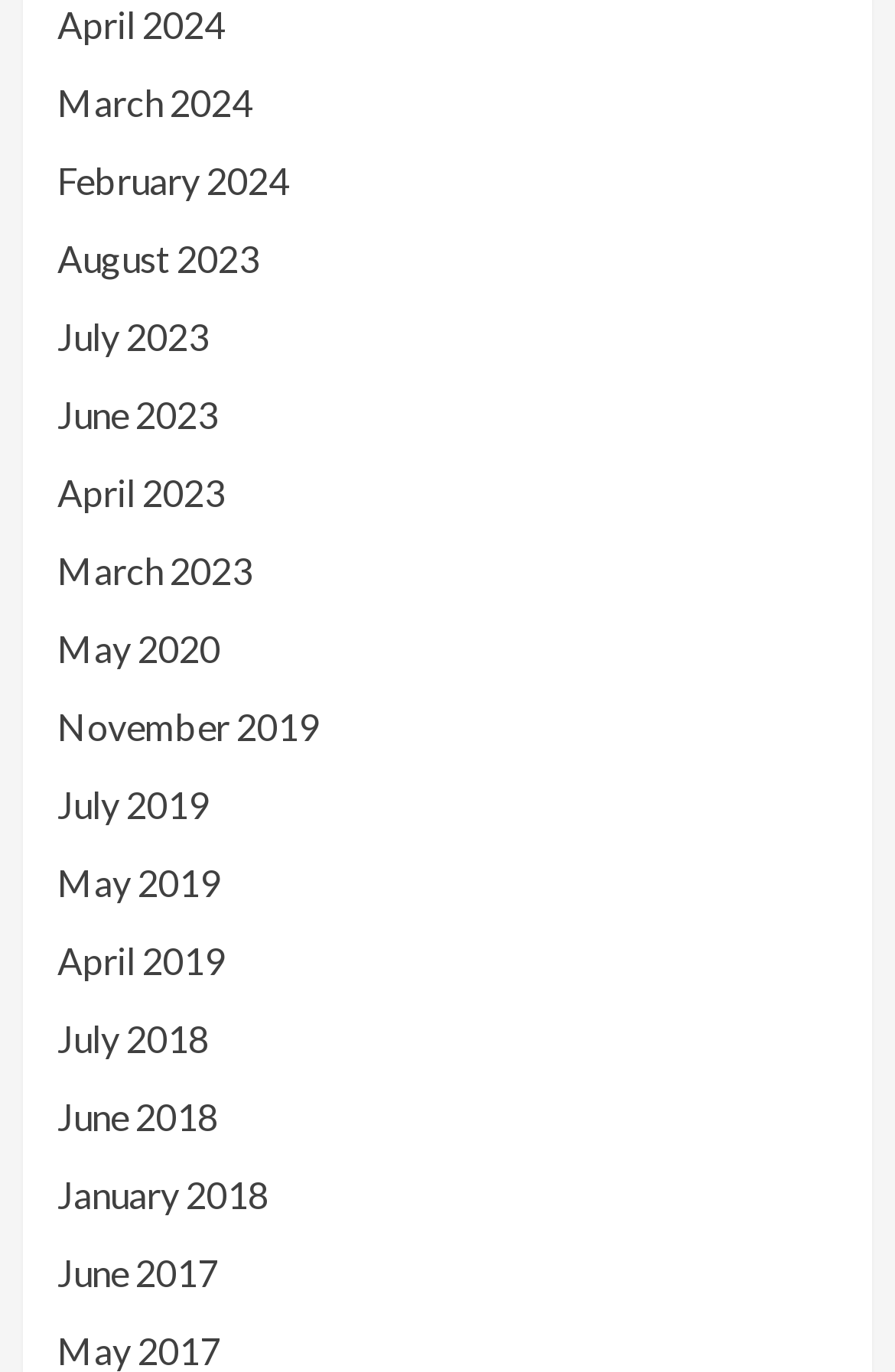Please determine the bounding box coordinates of the clickable area required to carry out the following instruction: "view June 2017". The coordinates must be four float numbers between 0 and 1, represented as [left, top, right, bottom].

[0.064, 0.908, 0.936, 0.965]